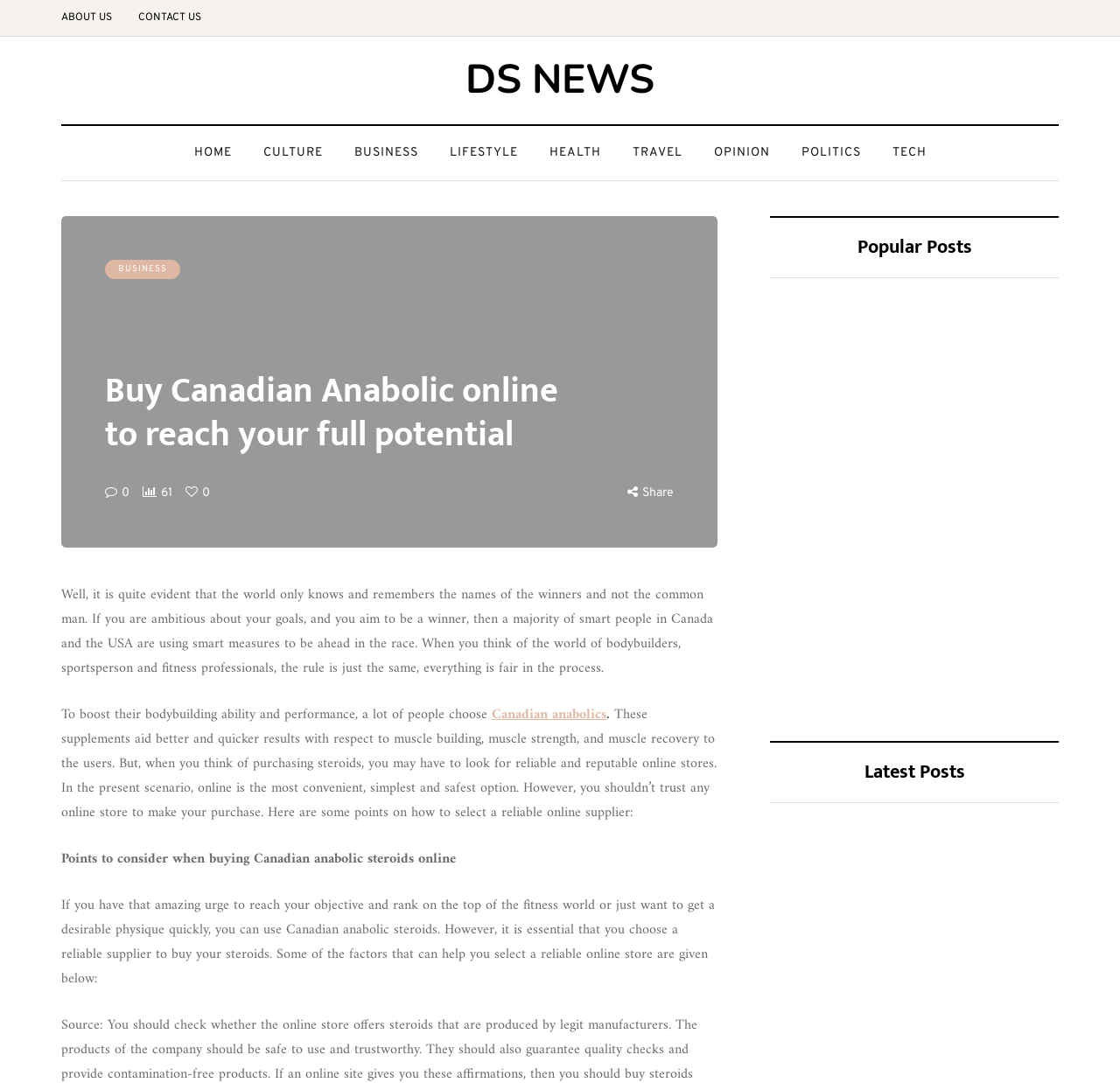Based on the image, give a detailed response to the question: What type of posts are listed under 'Popular Posts'?

The 'Popular Posts' section lists articles related to health and lifestyle, including topics such as nutrition, car maintenance, and birth practices. These posts seem to be unrelated to the main topic of bodybuilding and fitness, but are likely popular articles on the website.